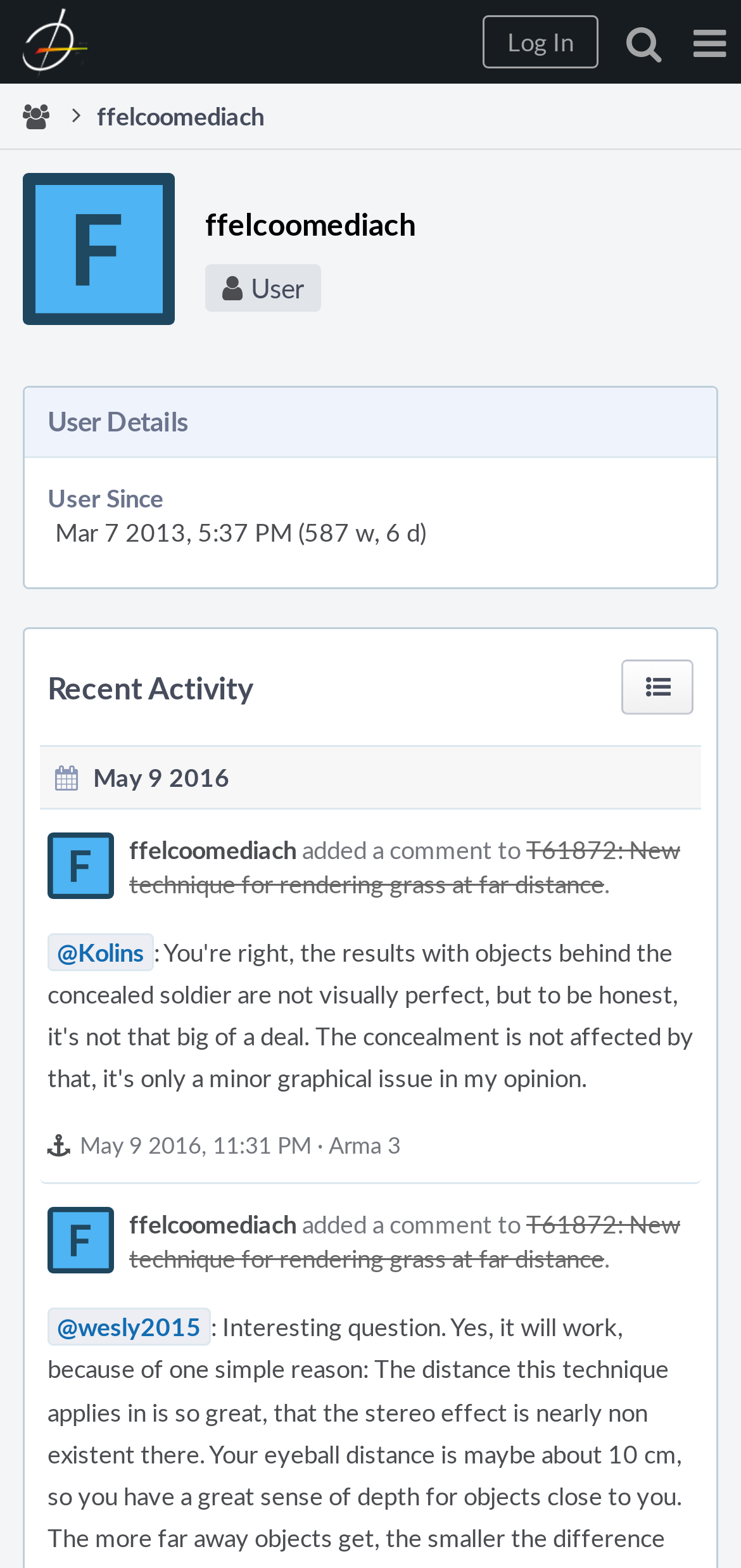What is the name of the game mentioned in the user's activity?
Kindly offer a comprehensive and detailed response to the question.

The name of the game mentioned in the user's activity can be found in the 'Recent Activity' section, which lists the user's recent actions. The game is mentioned in the activity 'added a comment to' and is named 'Arma 3'.